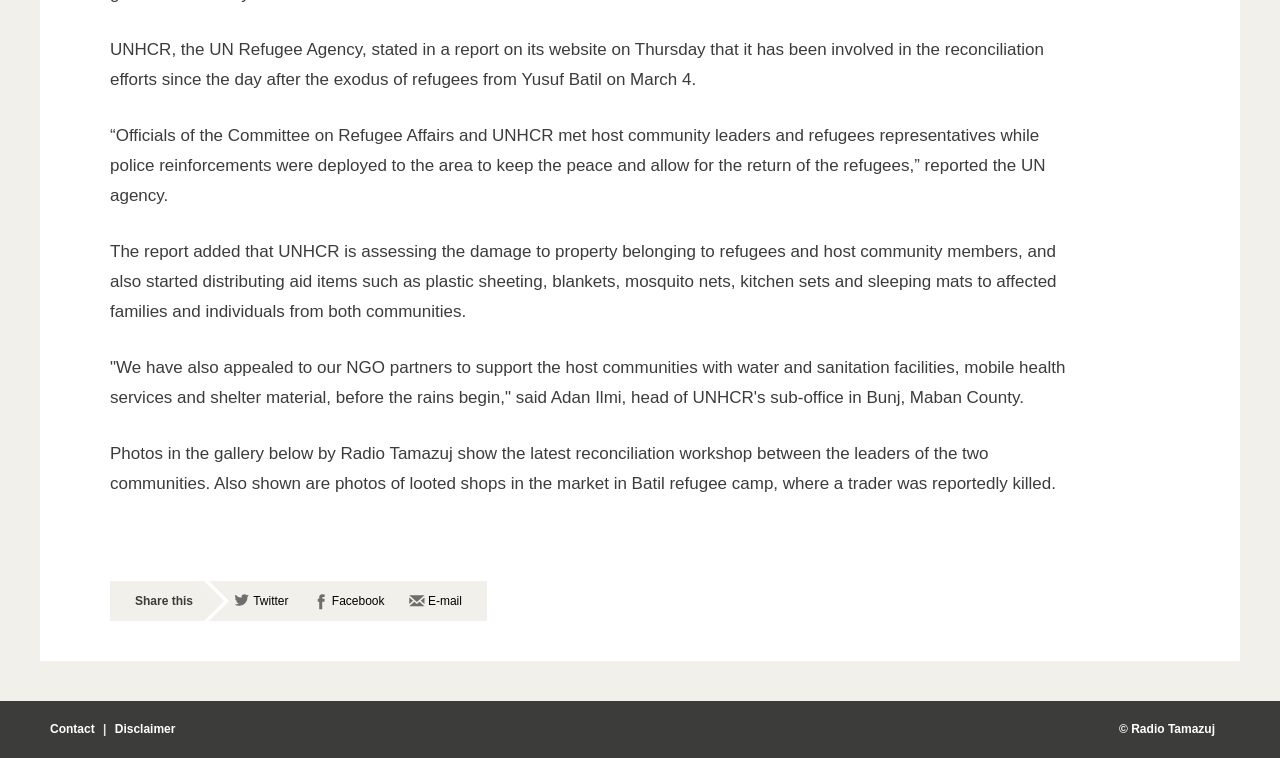What items are being distributed to affected families? Examine the screenshot and reply using just one word or a brief phrase.

Aid items